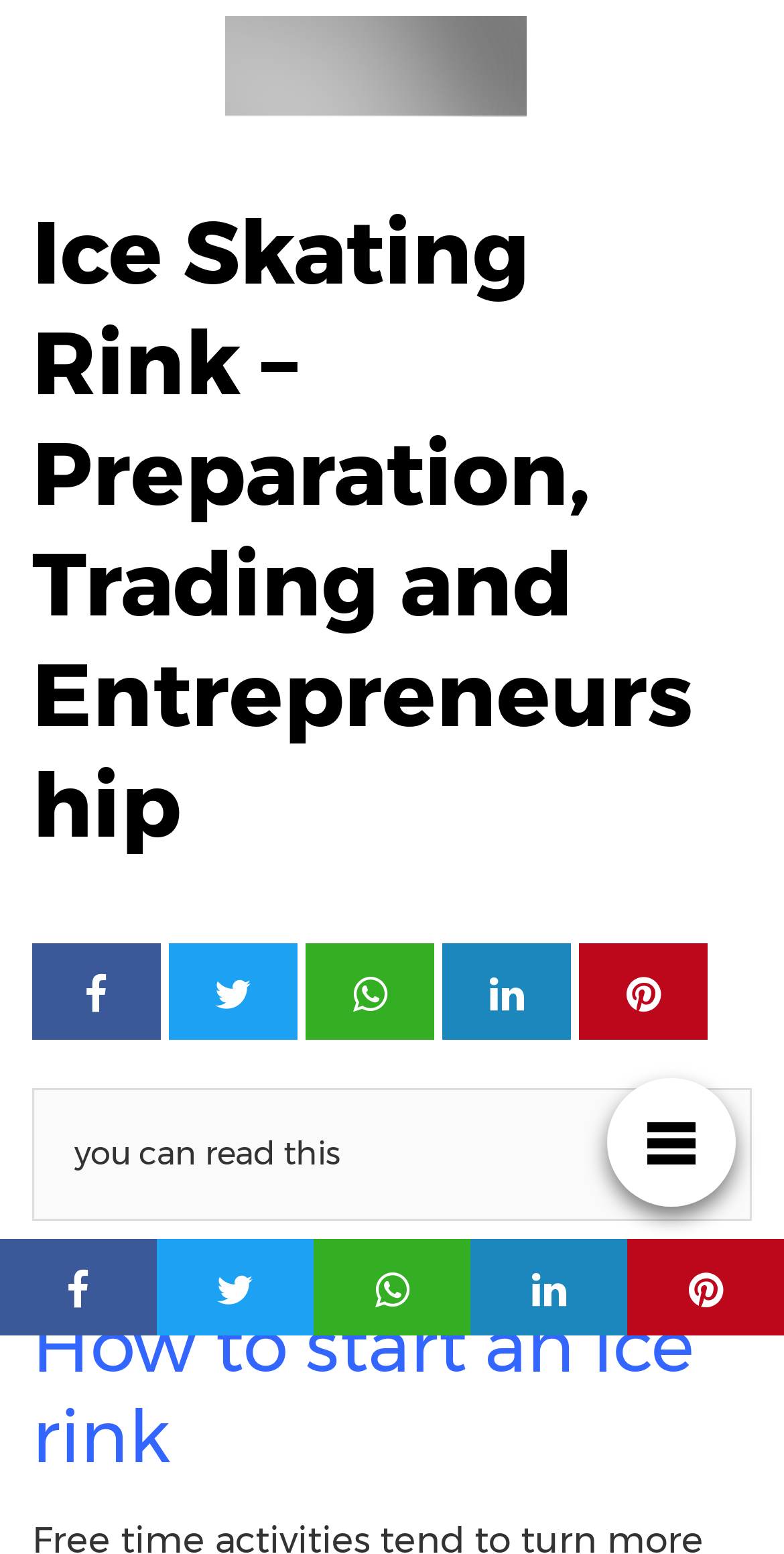Answer in one word or a short phrase: 
How many links are in the header section?

1